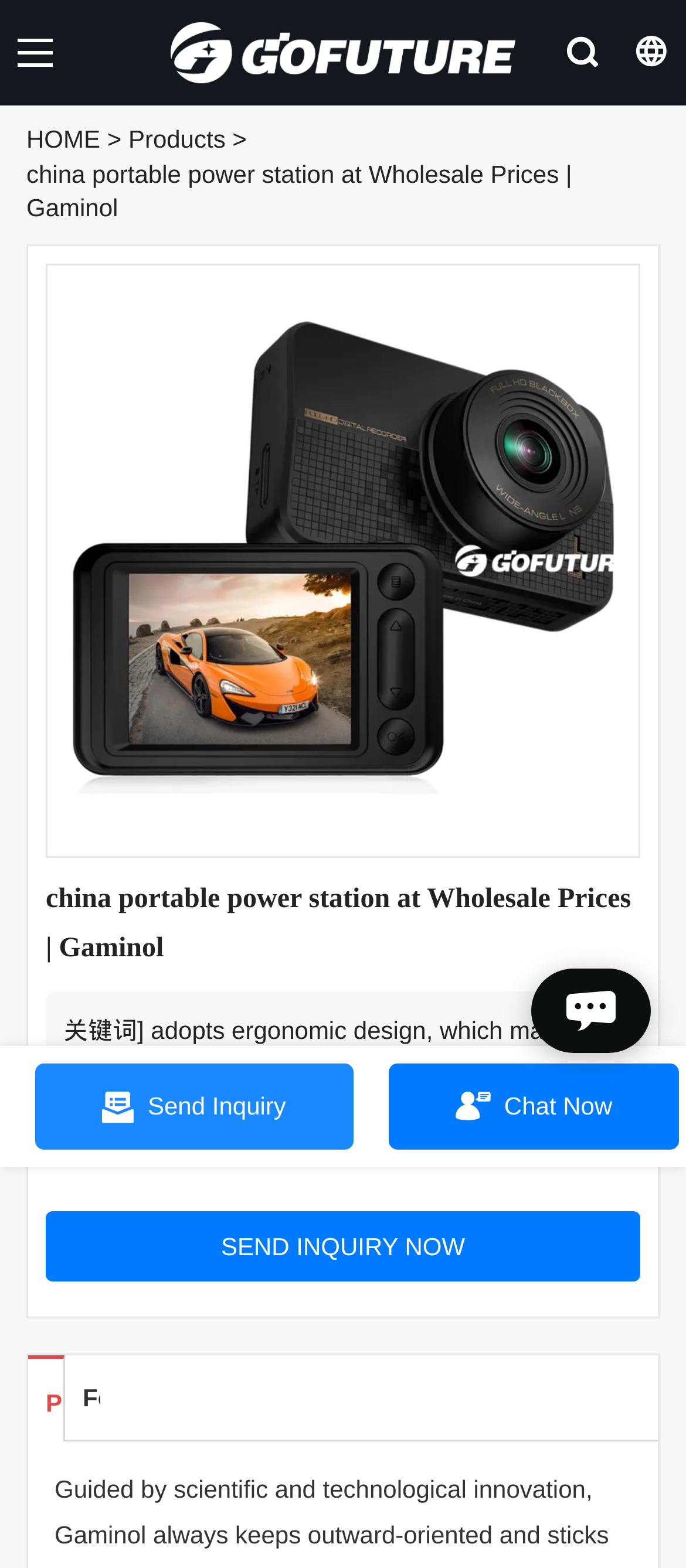Respond with a single word or phrase to the following question:
What is the product being described?

china portable power station